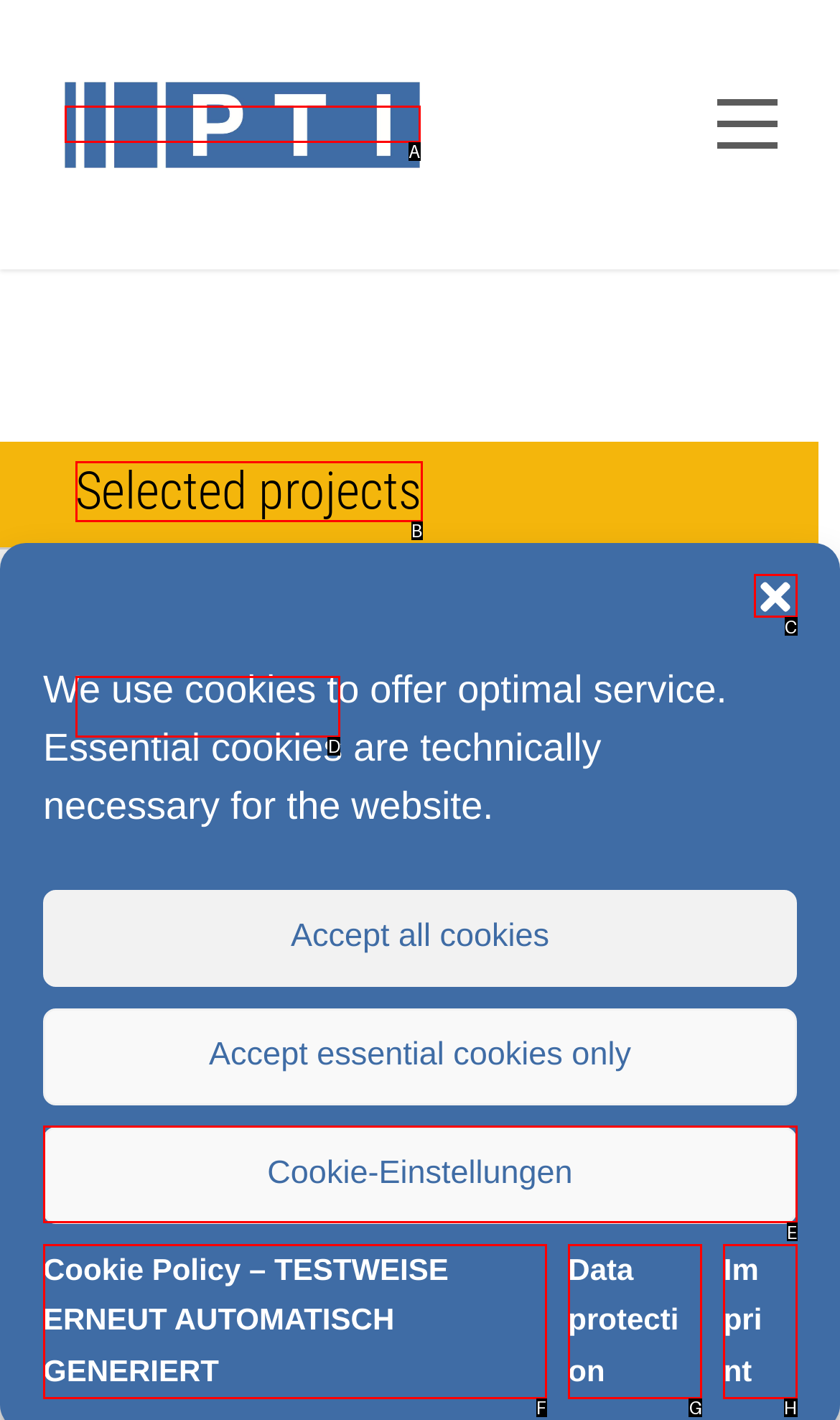Please indicate which HTML element should be clicked to fulfill the following task: Check project maps. Provide the letter of the selected option.

D